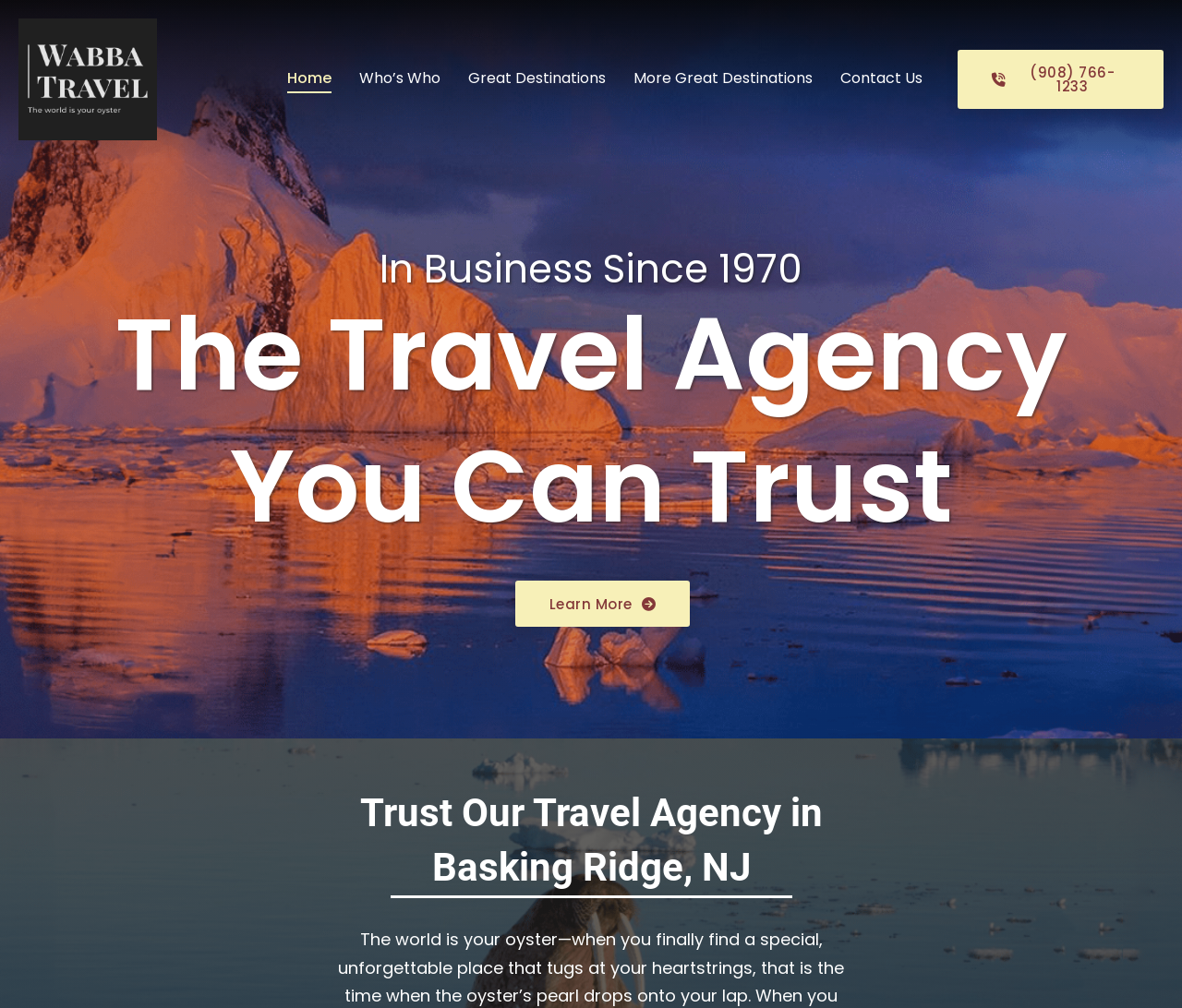Predict the bounding box coordinates of the area that should be clicked to accomplish the following instruction: "Call Wabba Travel". The bounding box coordinates should consist of four float numbers between 0 and 1, i.e., [left, top, right, bottom].

[0.81, 0.049, 0.984, 0.108]